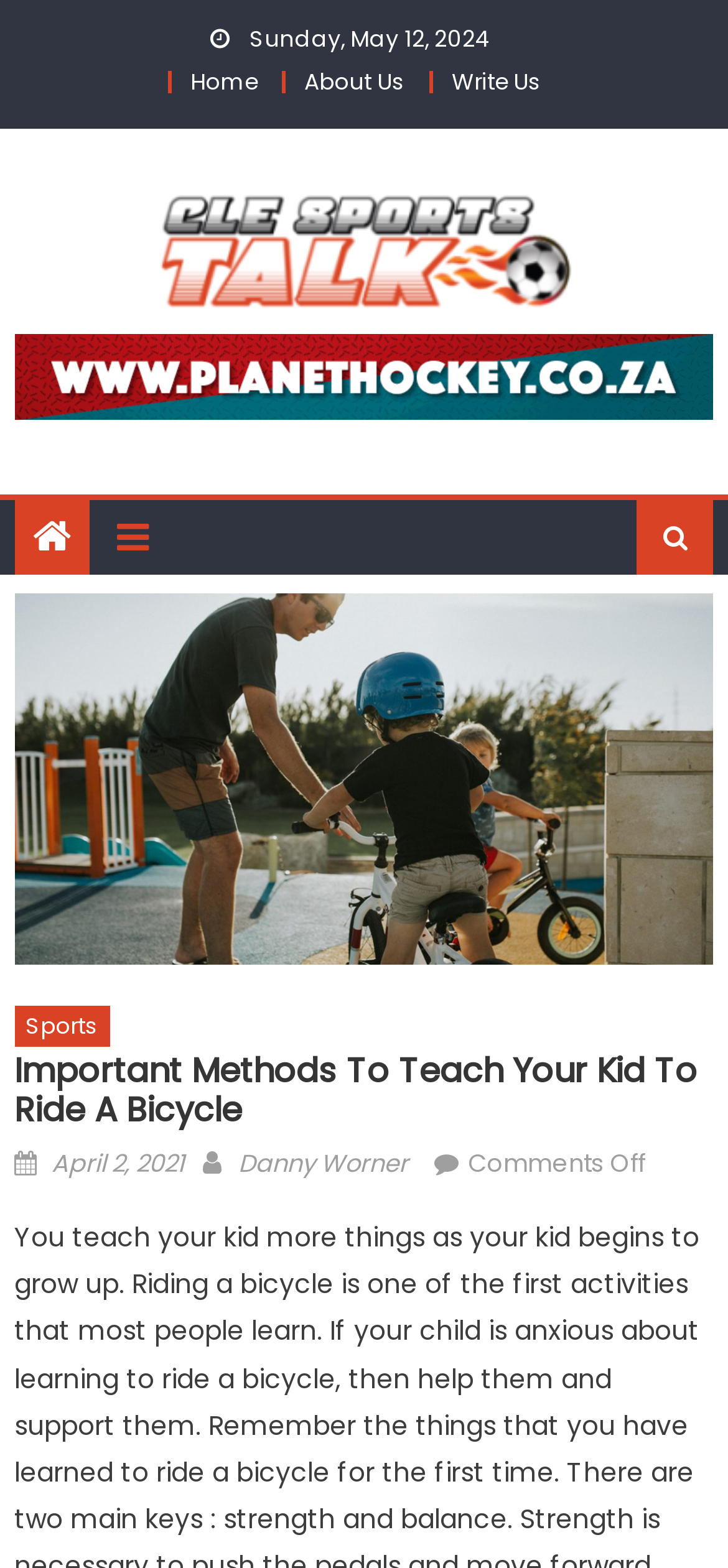What is the text of the webpage's headline?

Important Methods To Teach Your Kid To Ride A Bicycle